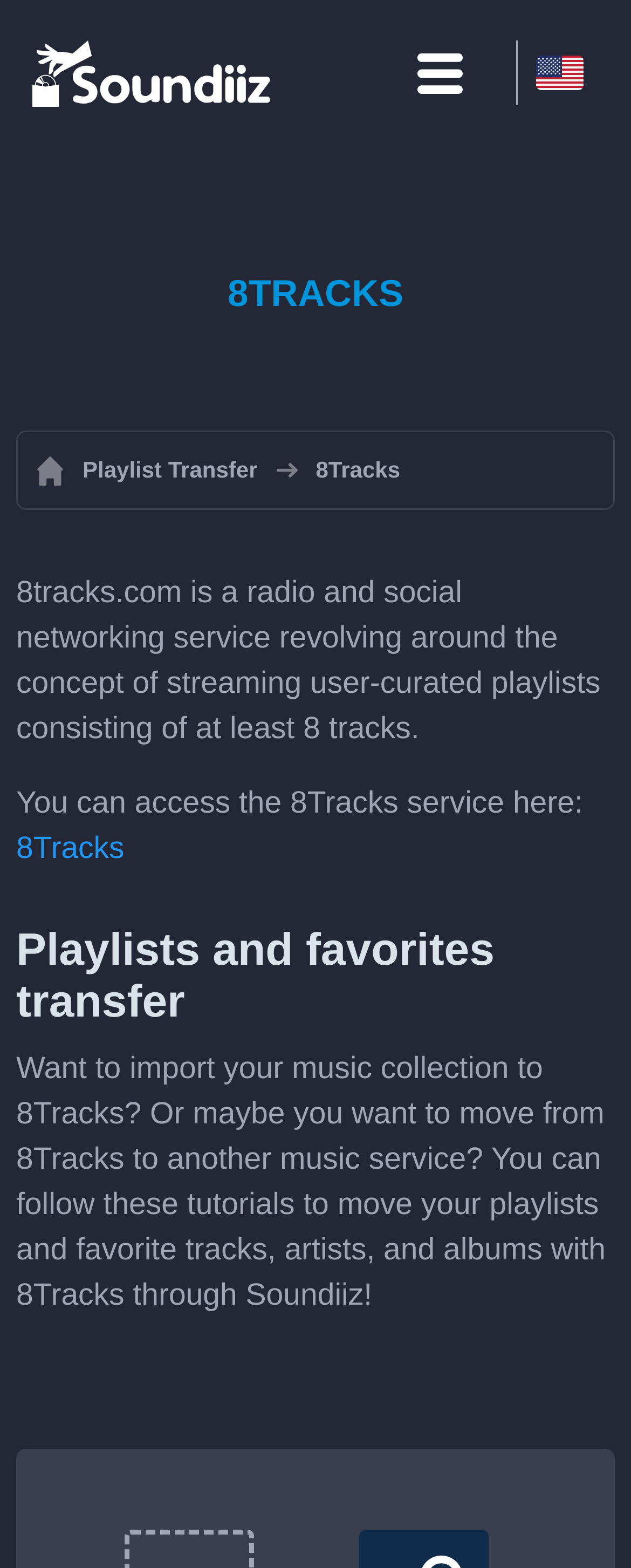Please provide the bounding box coordinates for the UI element as described: "8Tracks". The coordinates must be four floats between 0 and 1, represented as [left, top, right, bottom].

[0.026, 0.531, 0.197, 0.552]